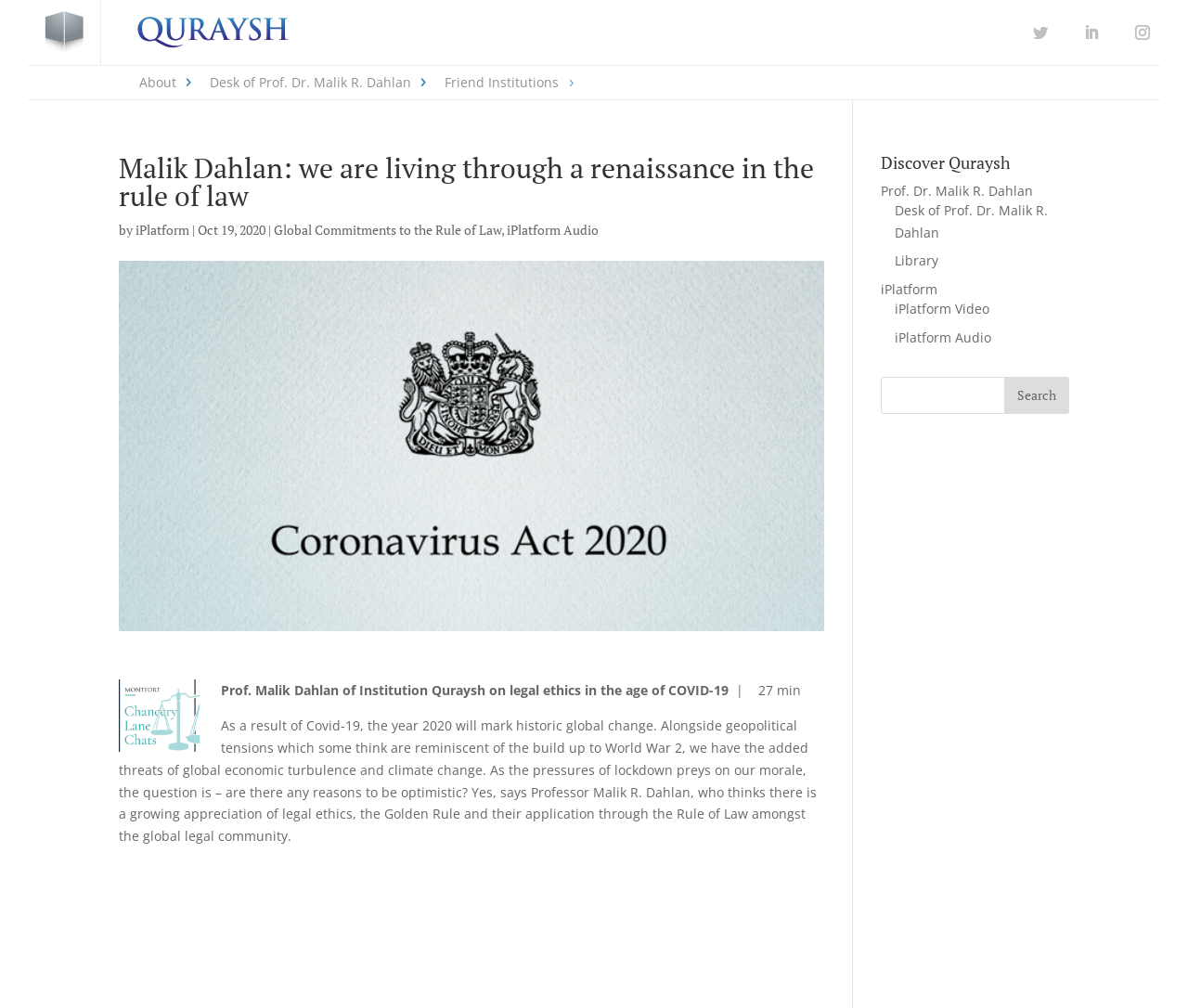Determine the bounding box coordinates of the clickable area required to perform the following instruction: "Listen to iPlatform Audio". The coordinates should be represented as four float numbers between 0 and 1: [left, top, right, bottom].

[0.427, 0.219, 0.504, 0.237]